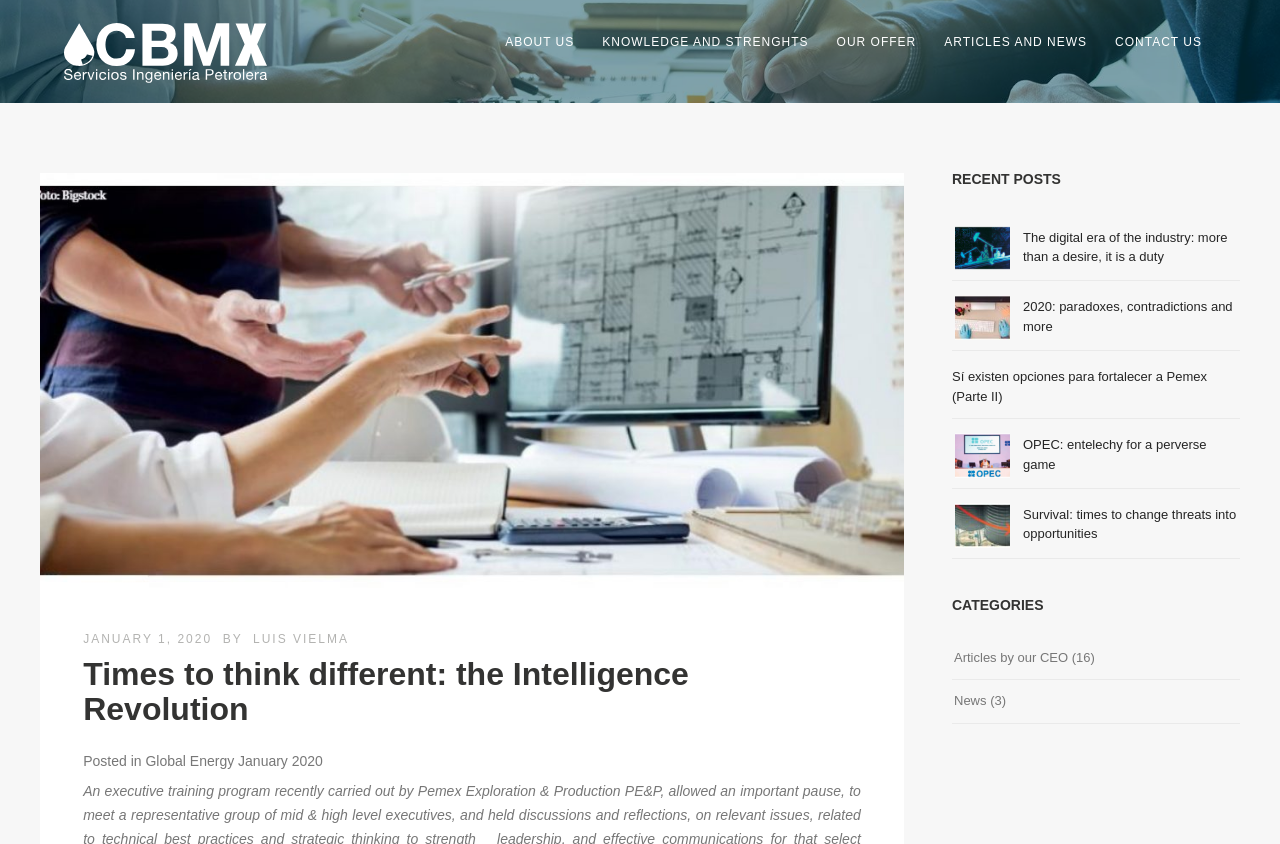Who is the author of the article 'Times to think different: the Intelligence Revolution'?
Carefully analyze the image and provide a detailed answer to the question.

I looked at the article section and found the author's name 'LUIS VIELMA' next to the title 'Times to think different: the Intelligence Revolution'.